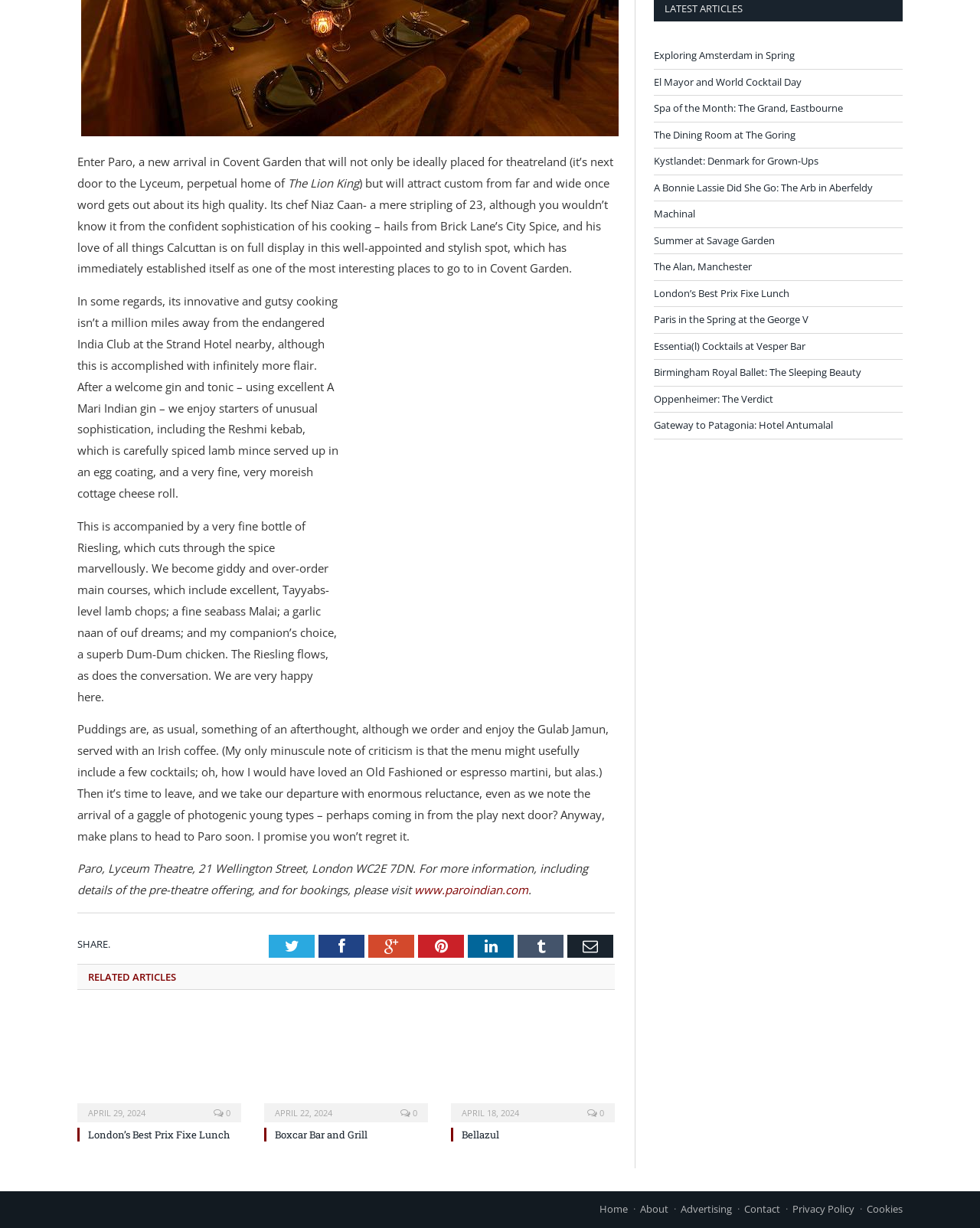Answer the question in a single word or phrase:
How many related articles are listed at the bottom of the page?

3